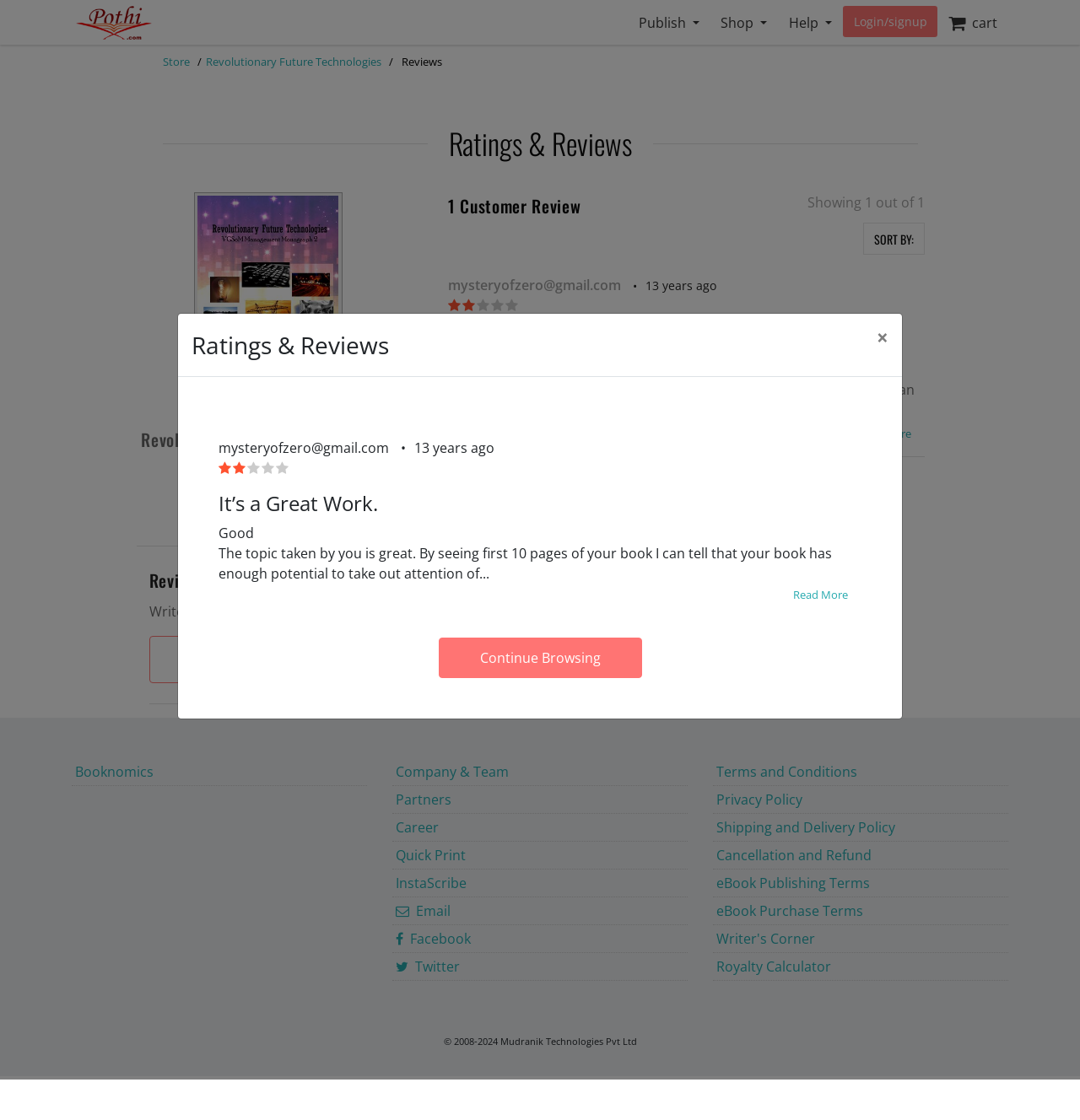Identify the bounding box coordinates of the clickable region necessary to fulfill the following instruction: "Click the Publish button". The bounding box coordinates should be four float numbers between 0 and 1, i.e., [left, top, right, bottom].

[0.581, 0.005, 0.657, 0.035]